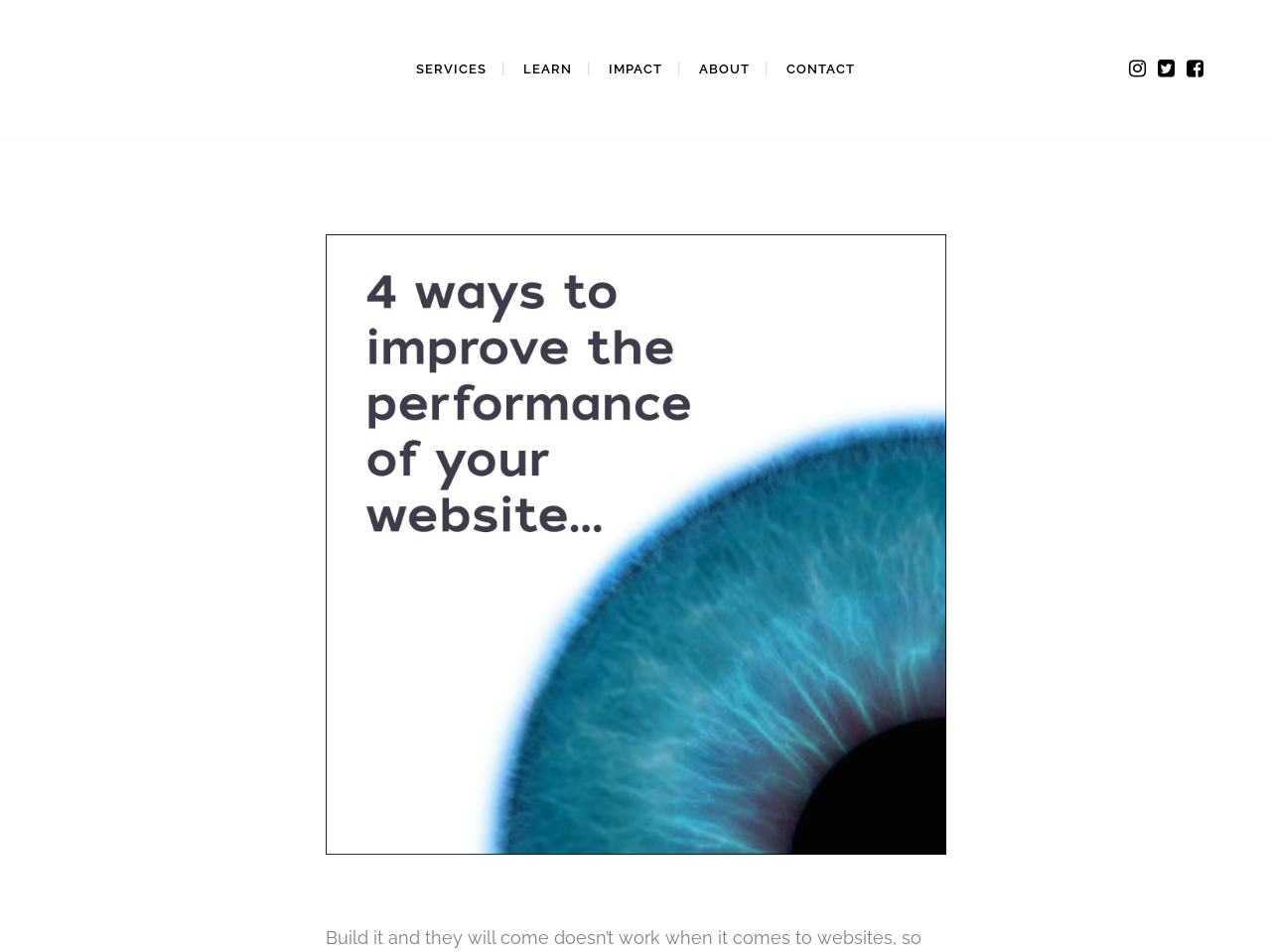What is the contact email address?
Based on the image, please offer an in-depth response to the question.

The contact email address is mentioned in the 'GET IN TOUCH' section, which is located near the bottom of the page.